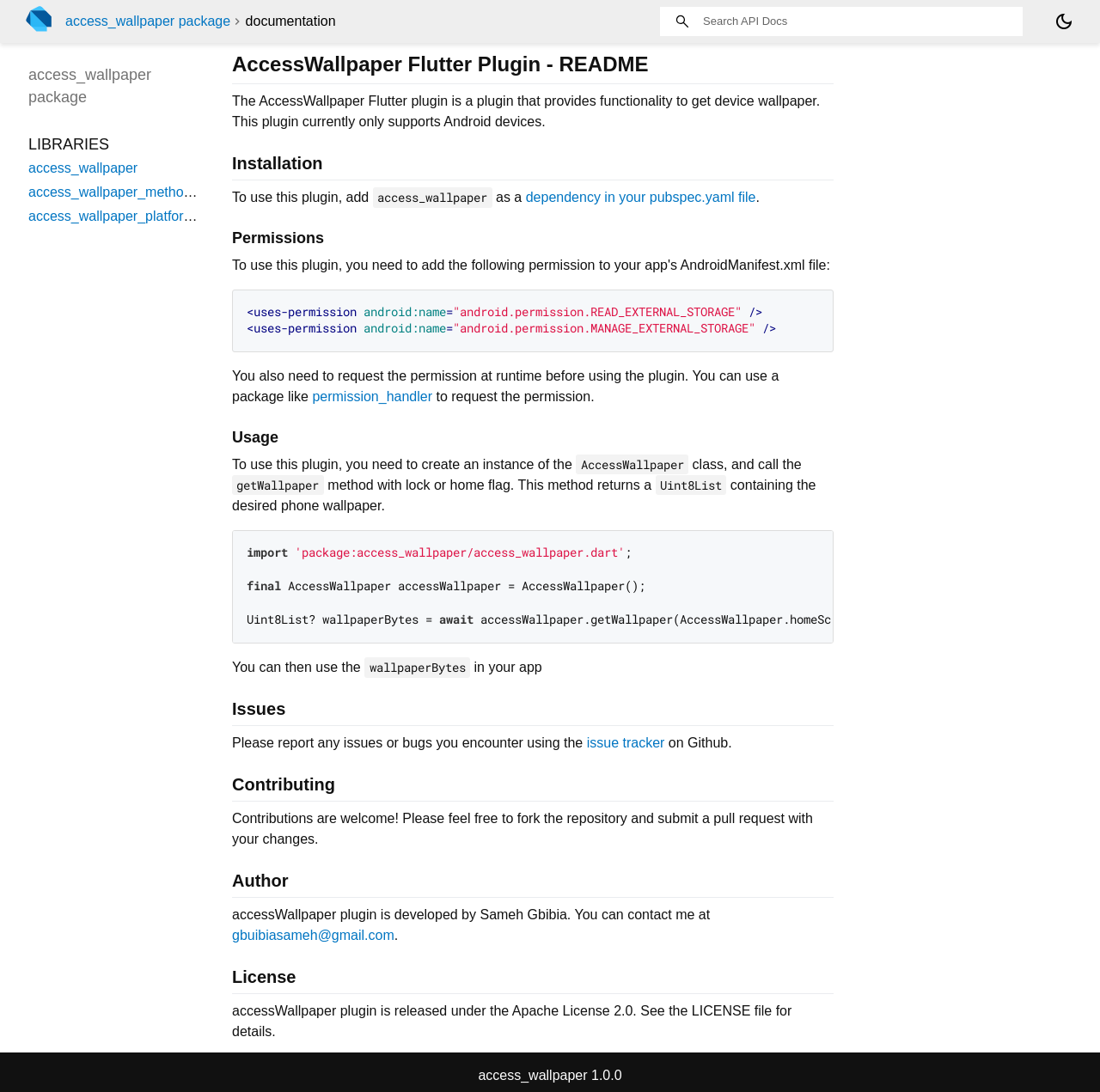Can you determine the bounding box coordinates of the area that needs to be clicked to fulfill the following instruction: "Report an issue"?

[0.533, 0.674, 0.604, 0.687]